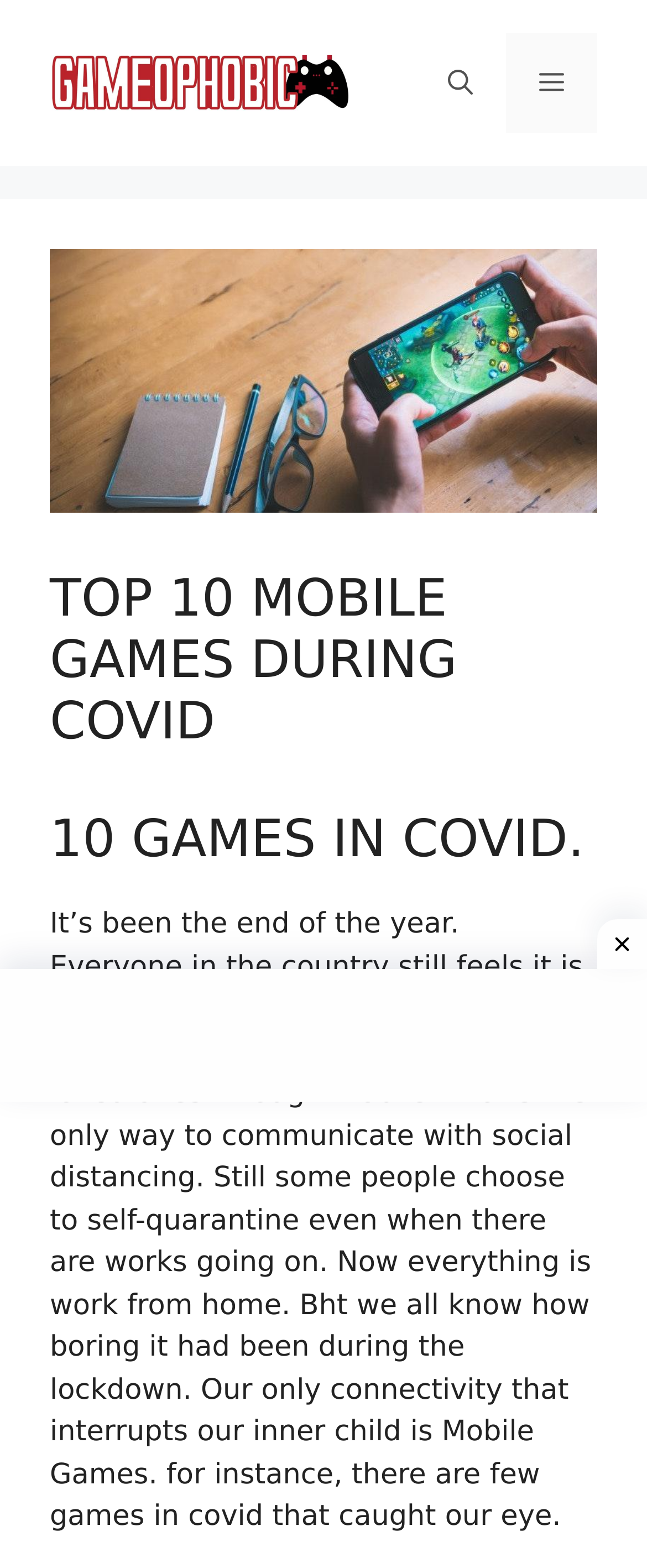How many images are on this webpage?
Look at the screenshot and respond with one word or a short phrase.

3